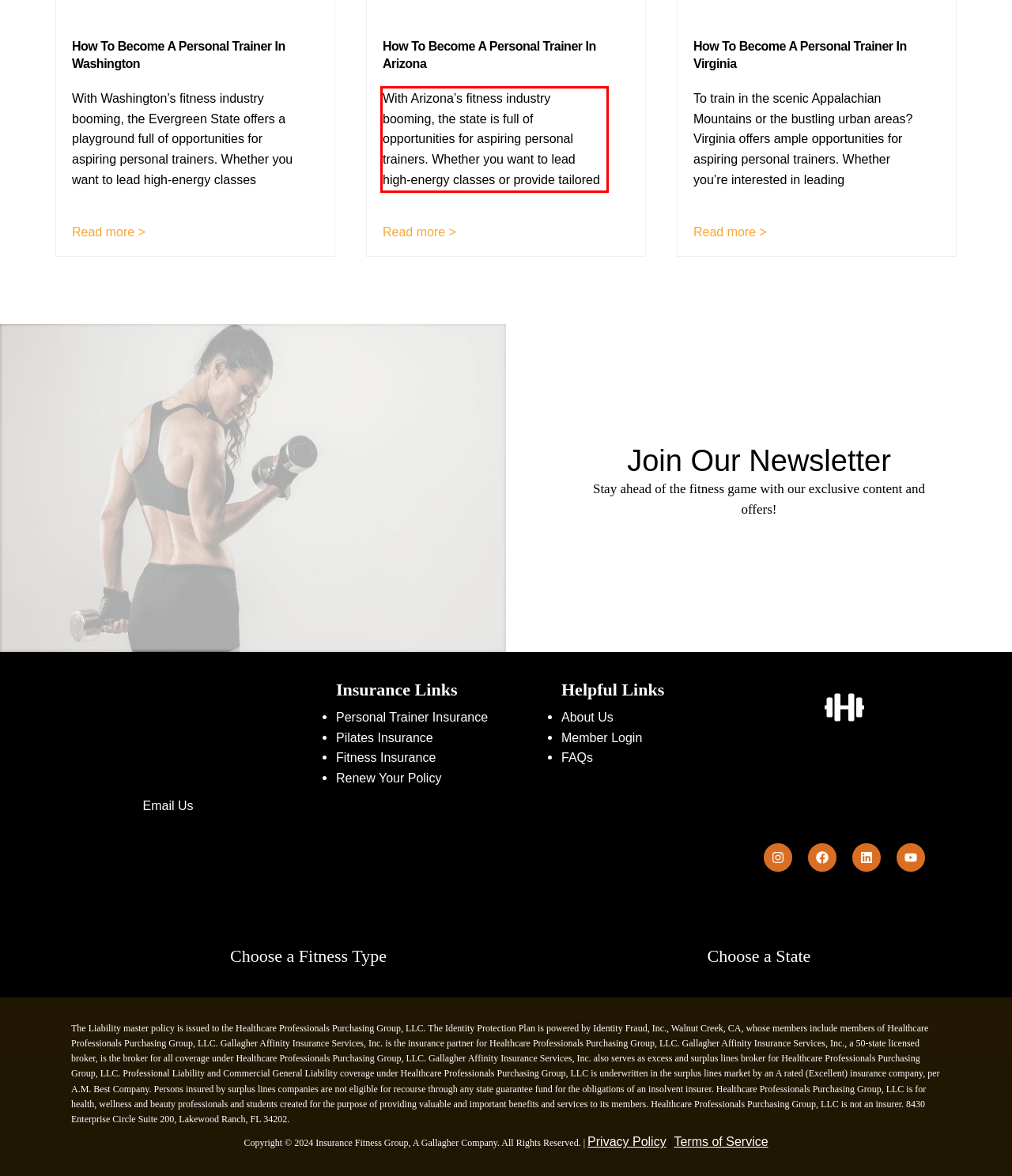You are provided with a screenshot of a webpage that includes a red bounding box. Extract and generate the text content found within the red bounding box.

With Arizona’s fitness industry booming, the state is full of opportunities for aspiring personal trainers. Whether you want to lead high-energy classes or provide tailored